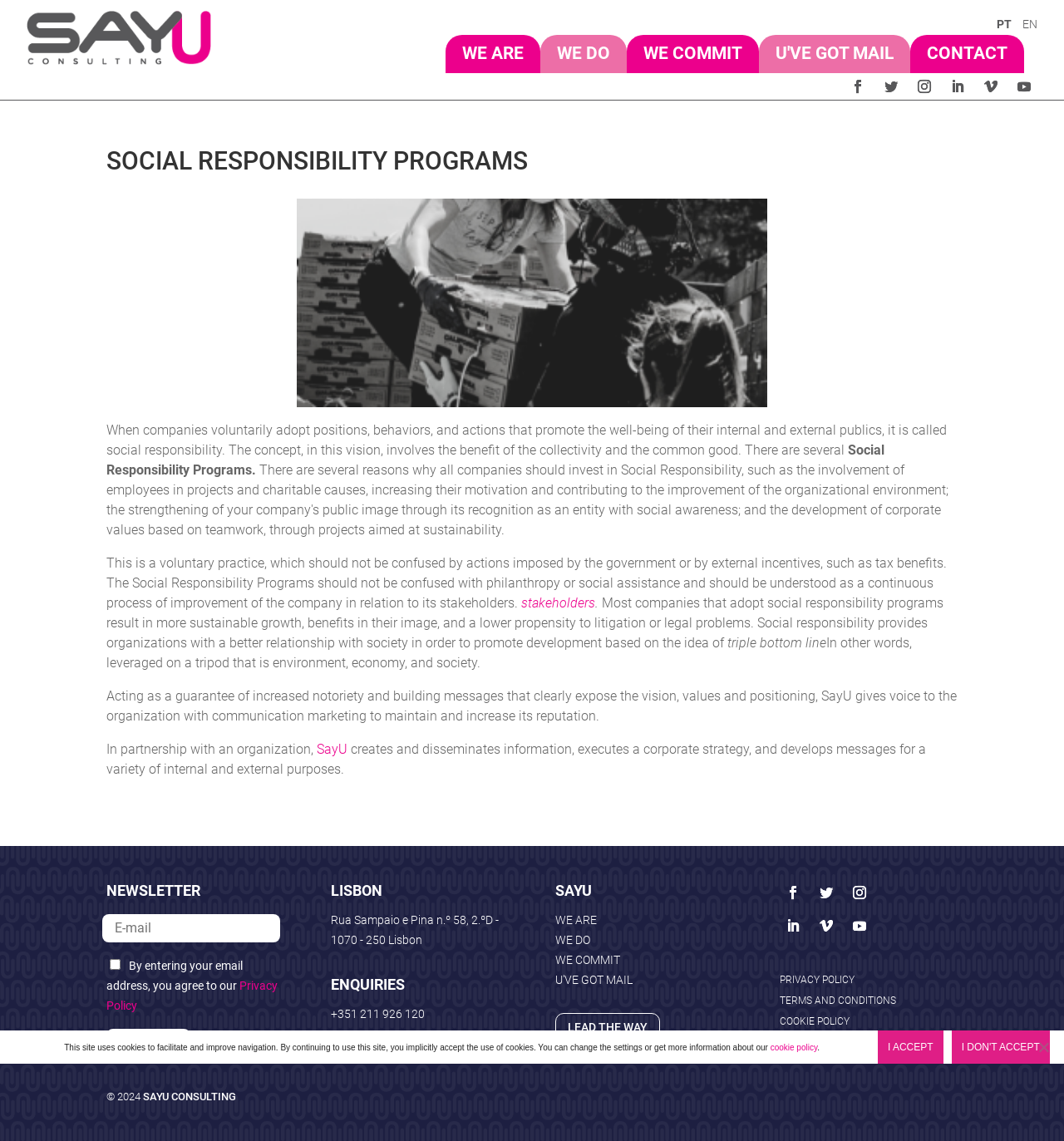What does SayU do?
Using the image as a reference, answer with just one word or a short phrase.

Communication marketing